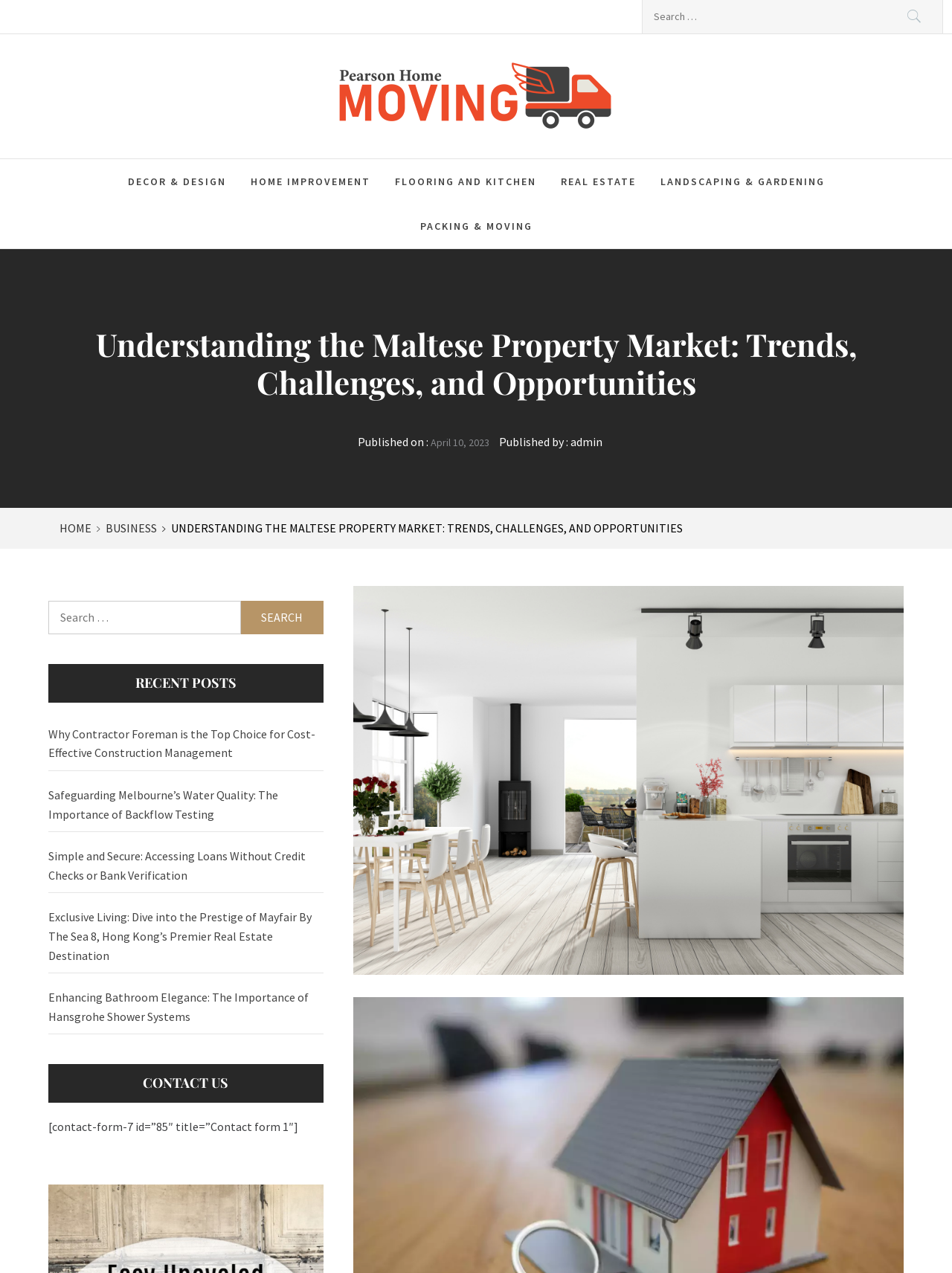Determine the bounding box for the HTML element described here: "Pearson Home Moving". The coordinates should be given as [left, top, right, bottom] with each number being a float between 0 and 1.

[0.348, 0.045, 0.725, 0.082]